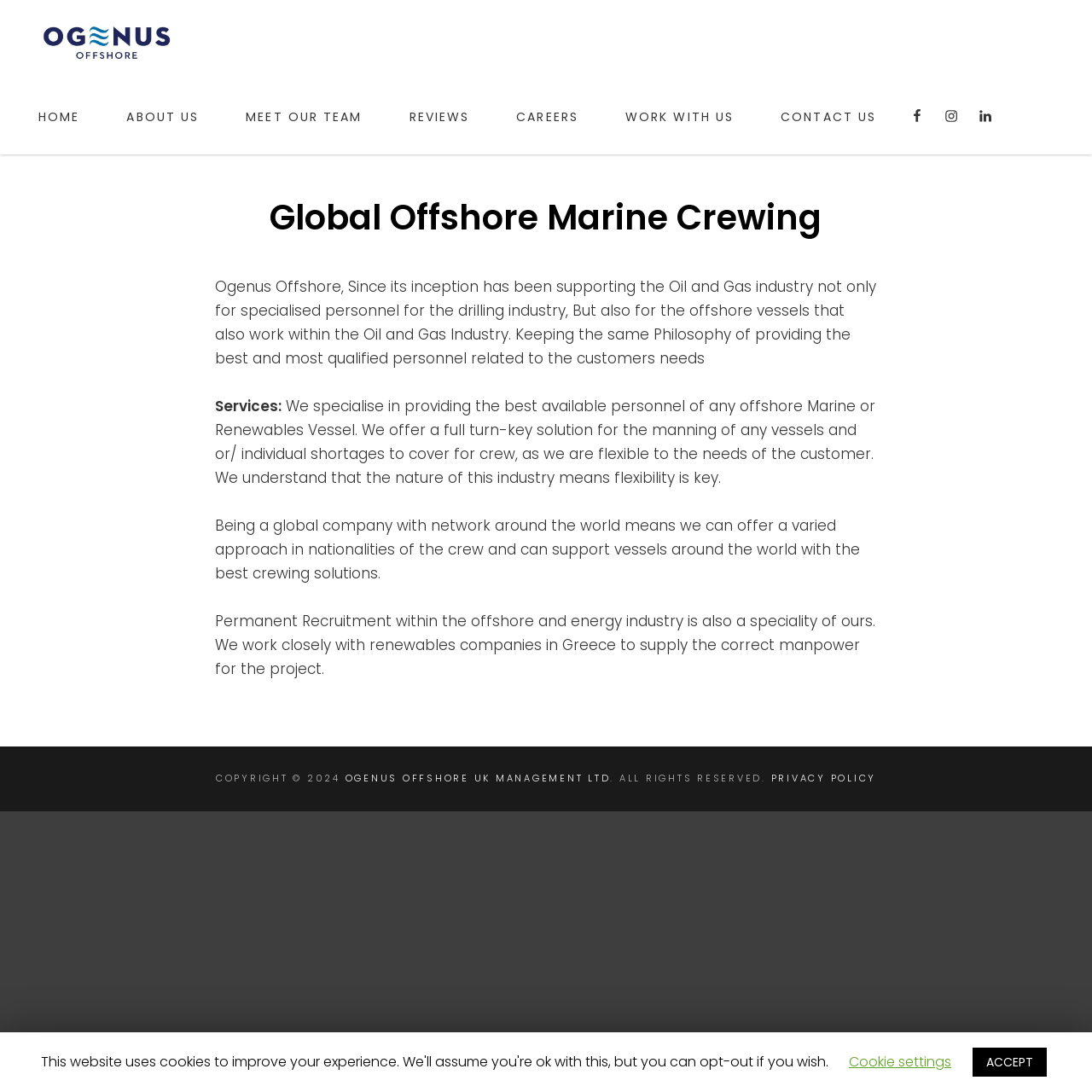Find the bounding box coordinates of the area to click in order to follow the instruction: "Click on the CONTACT US link".

[0.695, 0.073, 0.822, 0.141]